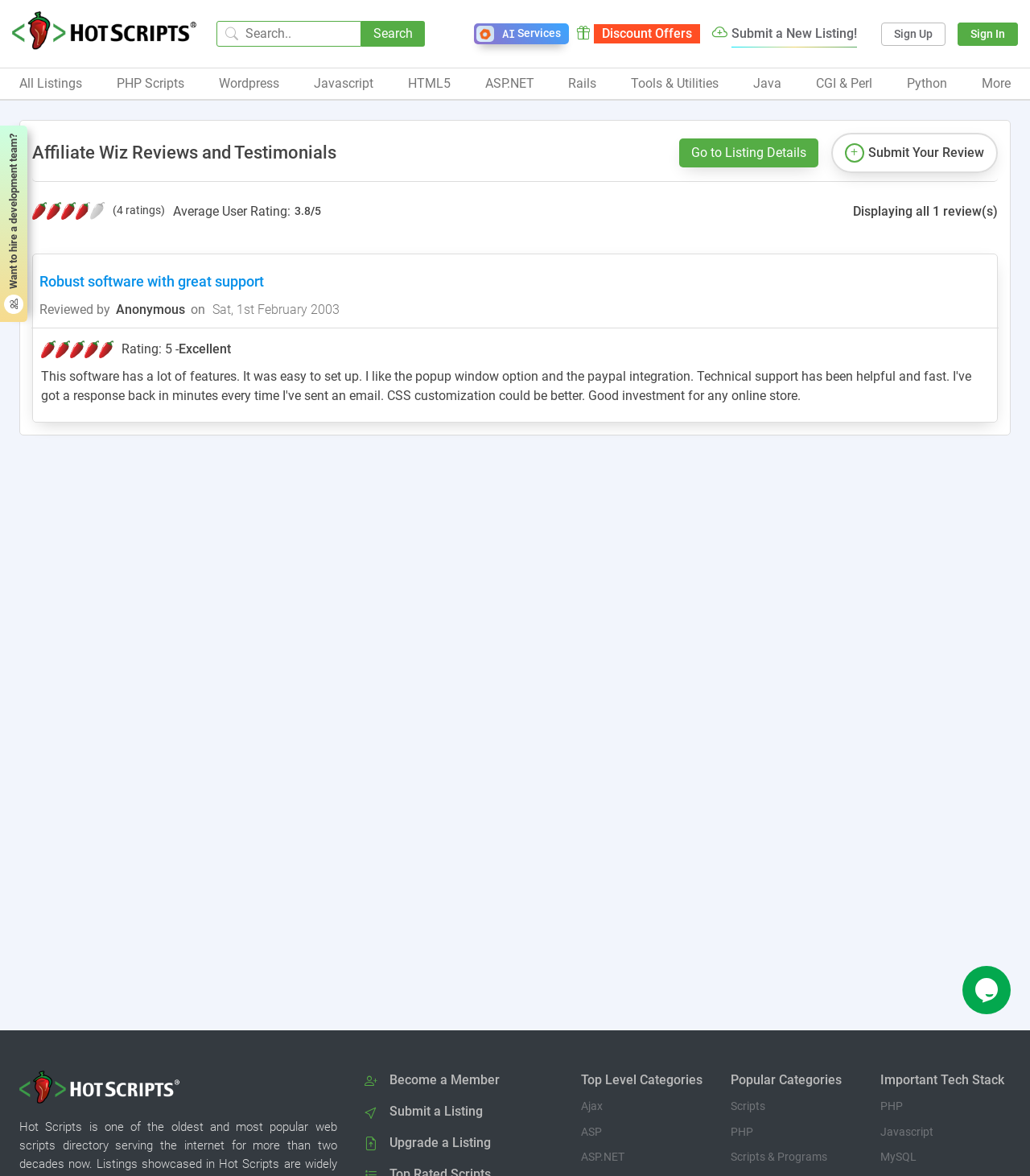Provide a one-word or brief phrase answer to the question:
How many reviews are displayed on this page?

1